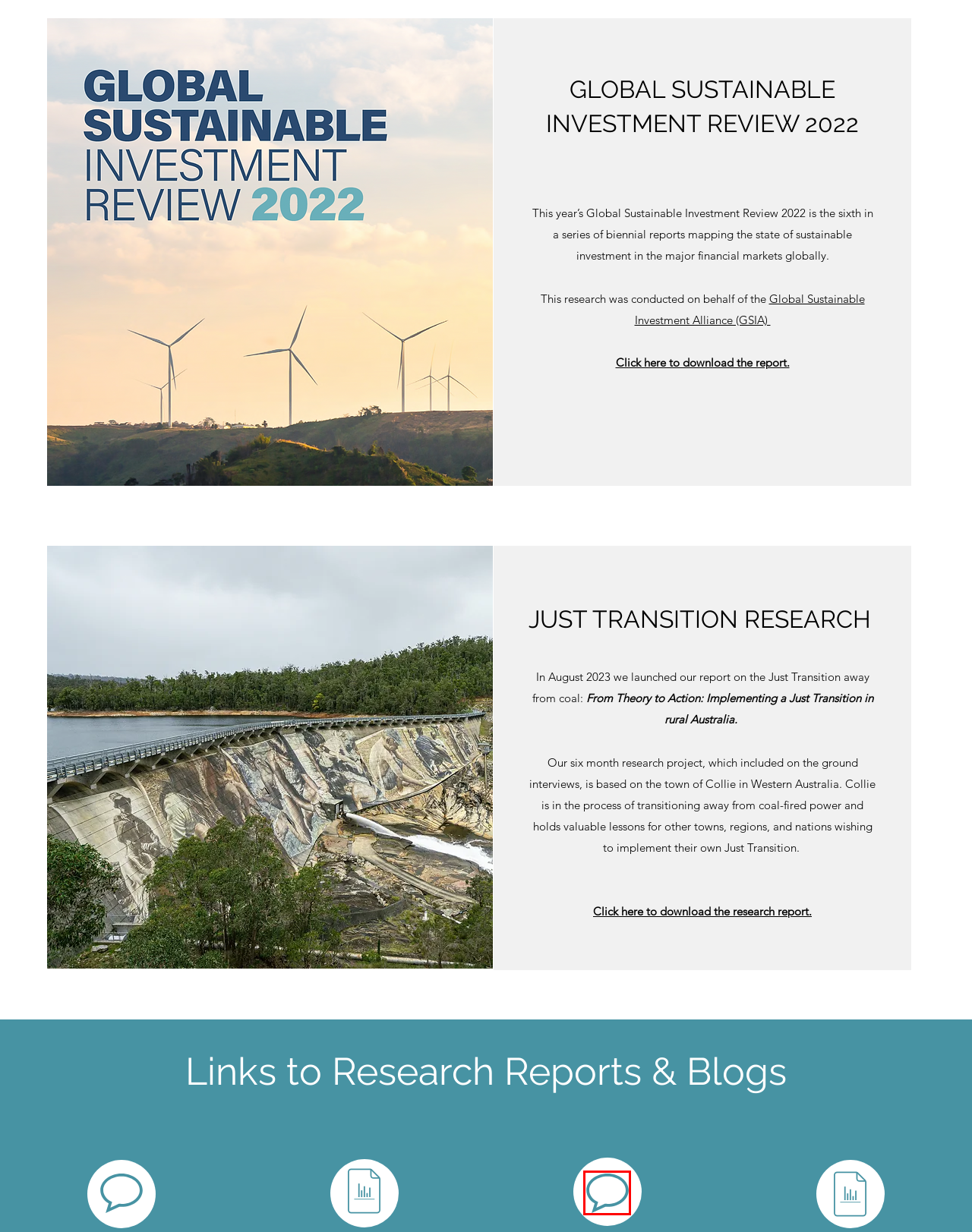You are looking at a screenshot of a webpage with a red bounding box around an element. Determine the best matching webpage description for the new webpage resulting from clicking the element in the red bounding box. Here are the descriptions:
A. Translating Just Transition Theory into Action: Collie, Western Australia
B. Home
C. GSIA |
D. Blog
E. Points of View | AFWLI
F. Research | AFWLI
G. Global Sustainable Investment Review 2022
H. Our Services | Sustainable Futures

G